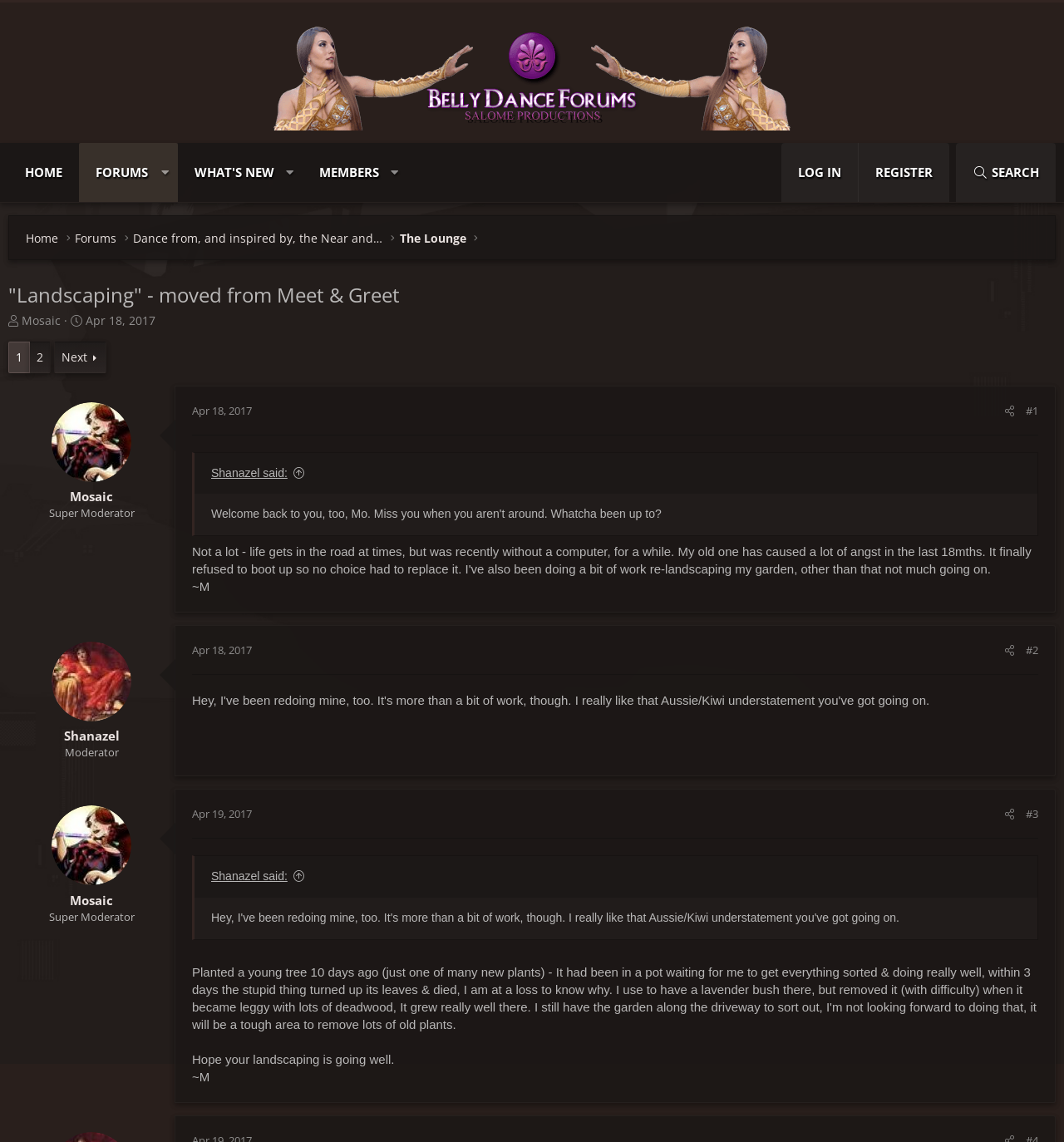Locate the bounding box coordinates of the clickable area to execute the instruction: "Go to the 'FORUMS' page". Provide the coordinates as four float numbers between 0 and 1, represented as [left, top, right, bottom].

[0.074, 0.125, 0.143, 0.177]